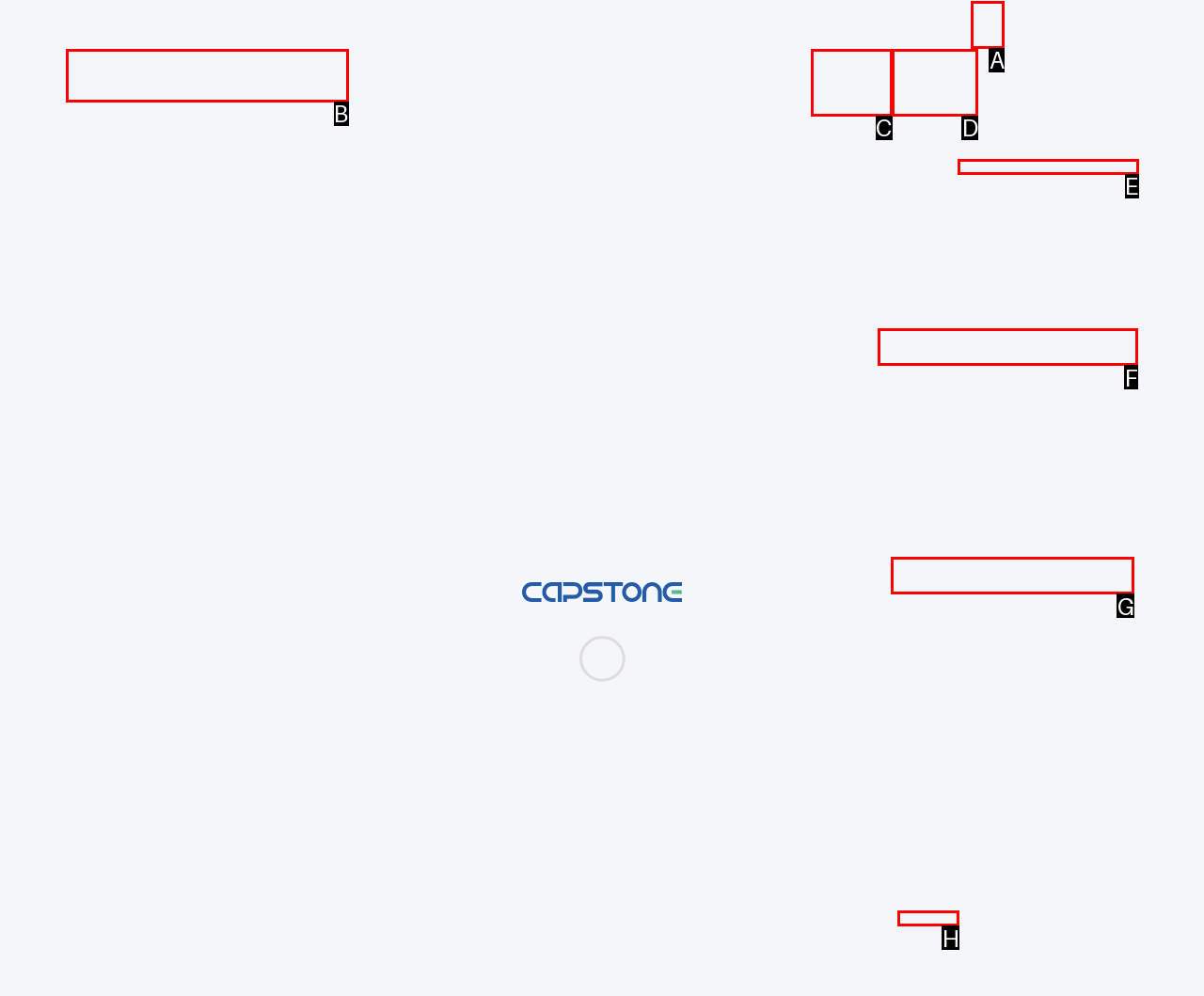Figure out which option to click to perform the following task: Search for something
Provide the letter of the correct option in your response.

F